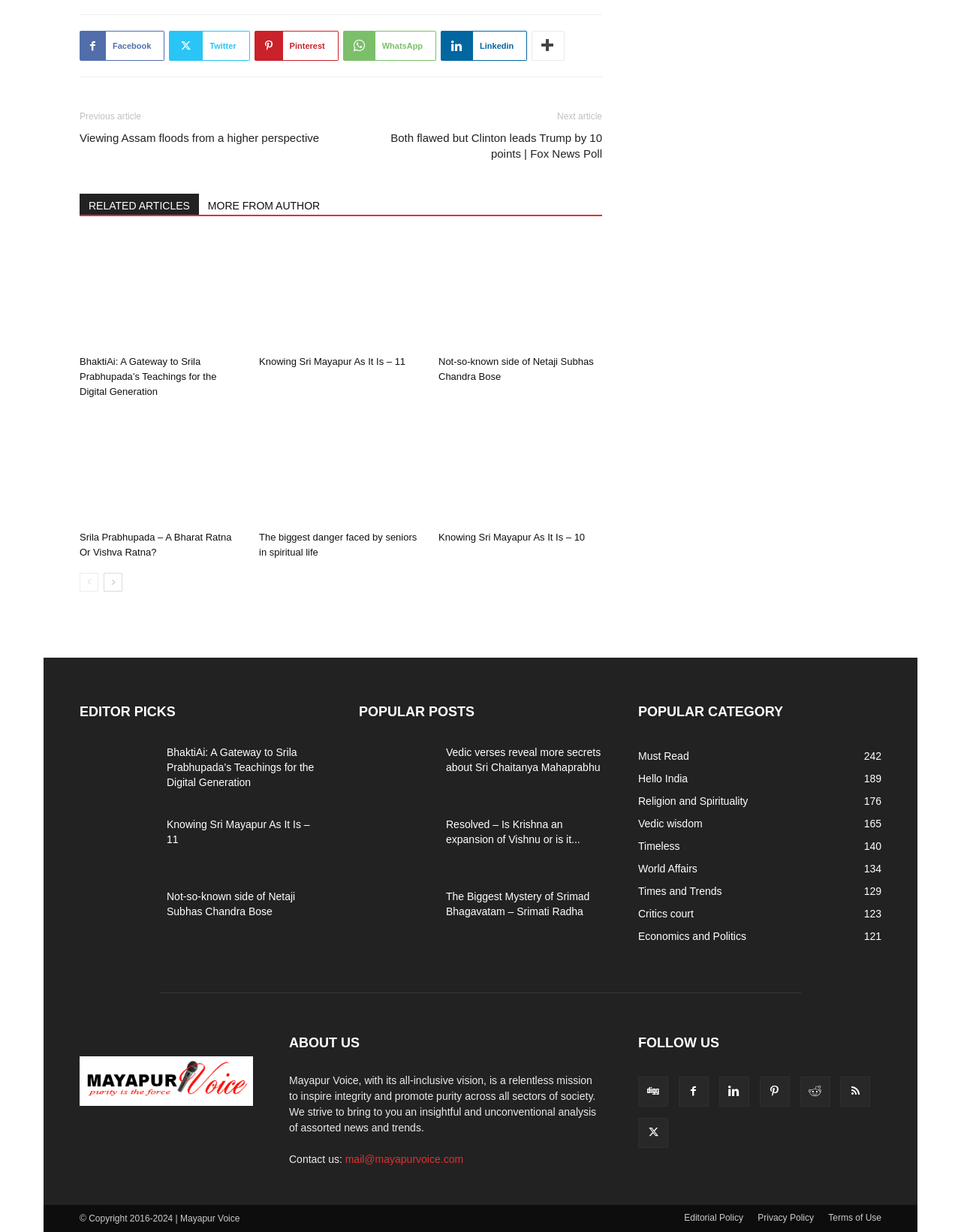Can you provide the bounding box coordinates for the element that should be clicked to implement the instruction: "Click on the Facebook link"?

[0.083, 0.025, 0.171, 0.049]